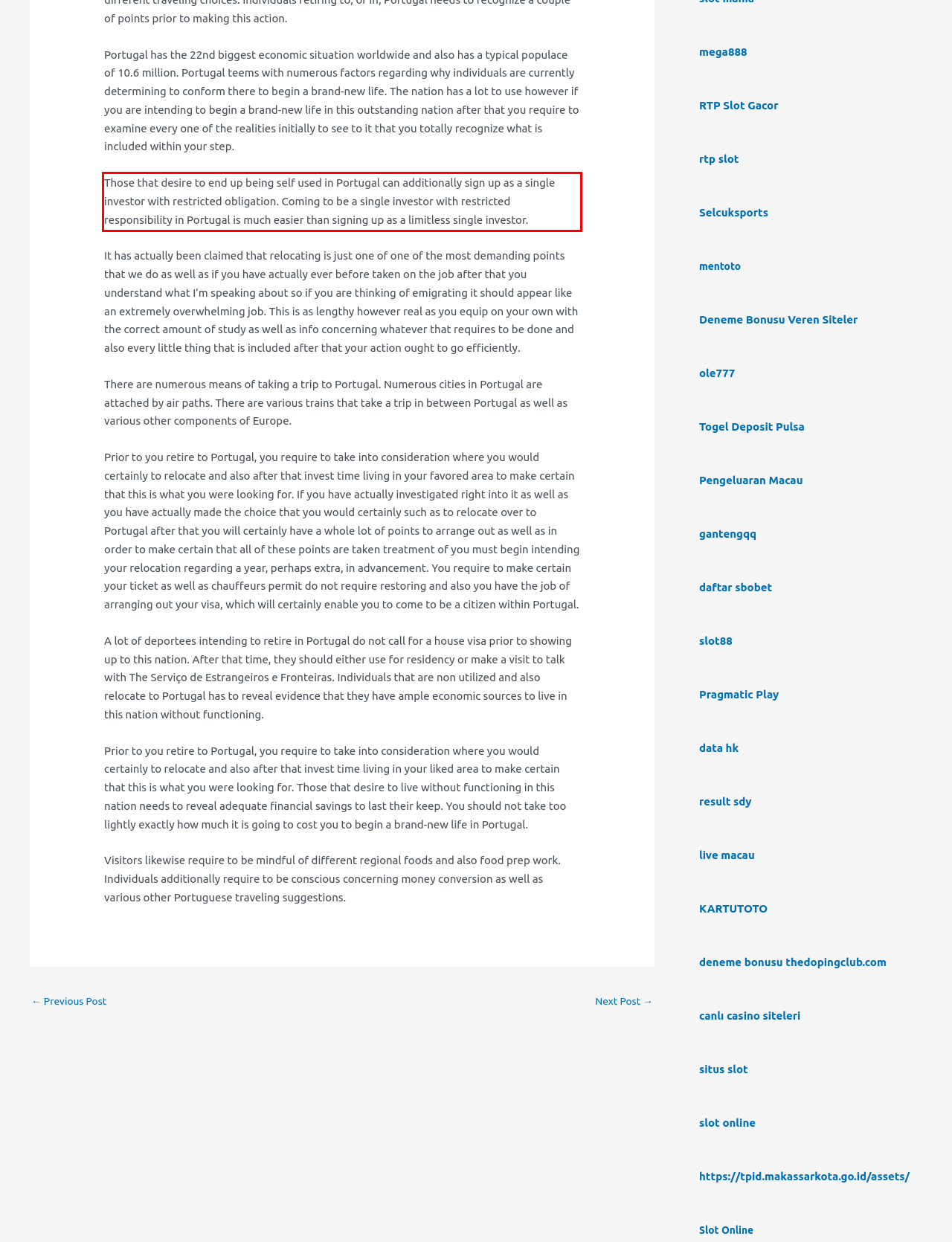Please analyze the provided webpage screenshot and perform OCR to extract the text content from the red rectangle bounding box.

Those that desire to end up being self used in Portugal can additionally sign up as a single investor with restricted obligation. Coming to be a single investor with restricted responsibility in Portugal is much easier than signing up as a limitless single investor.